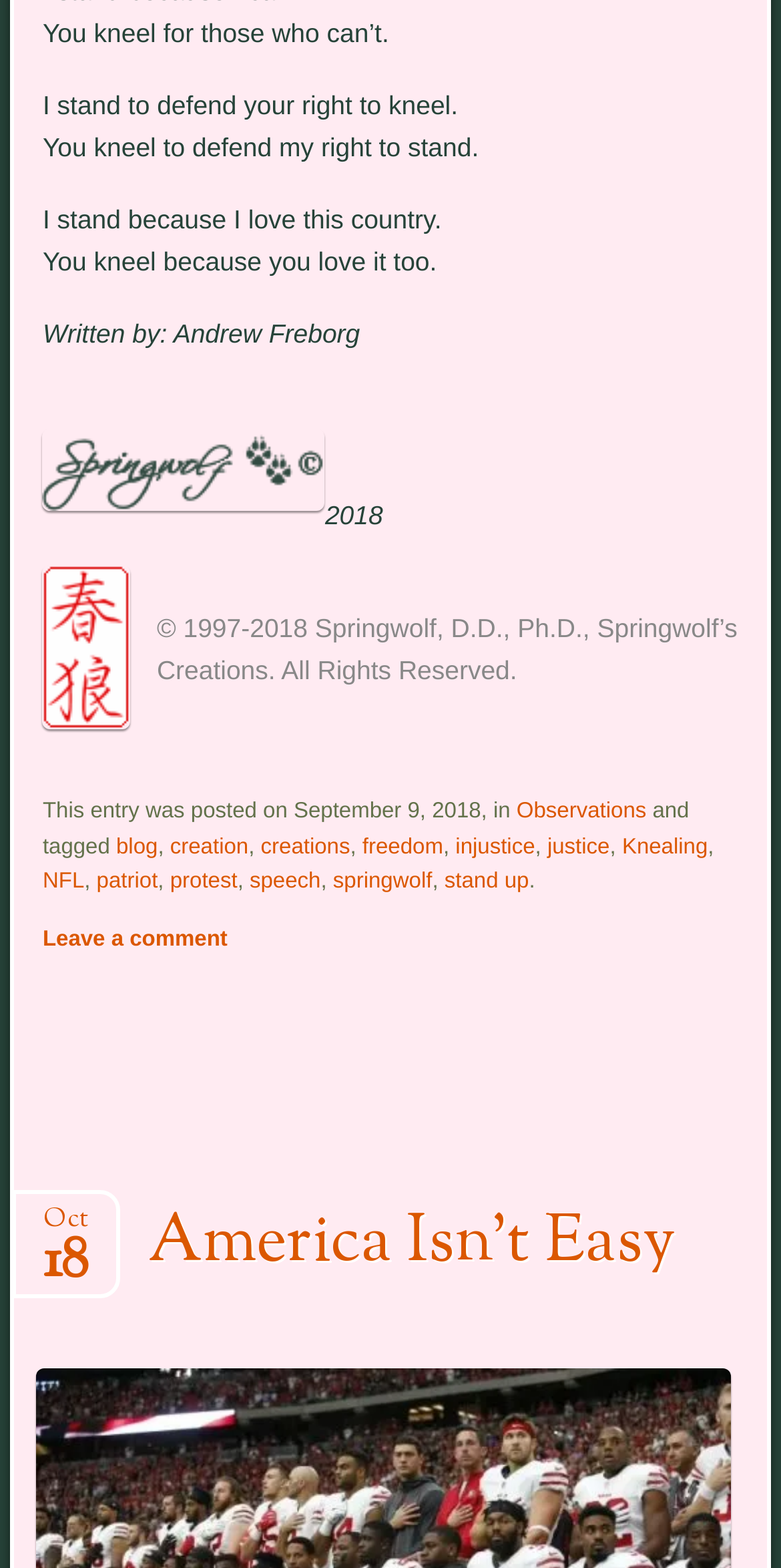From the given element description: "America Isn’t Easy", find the bounding box for the UI element. Provide the coordinates as four float numbers between 0 and 1, in the order [left, top, right, bottom].

[0.19, 0.762, 0.867, 0.824]